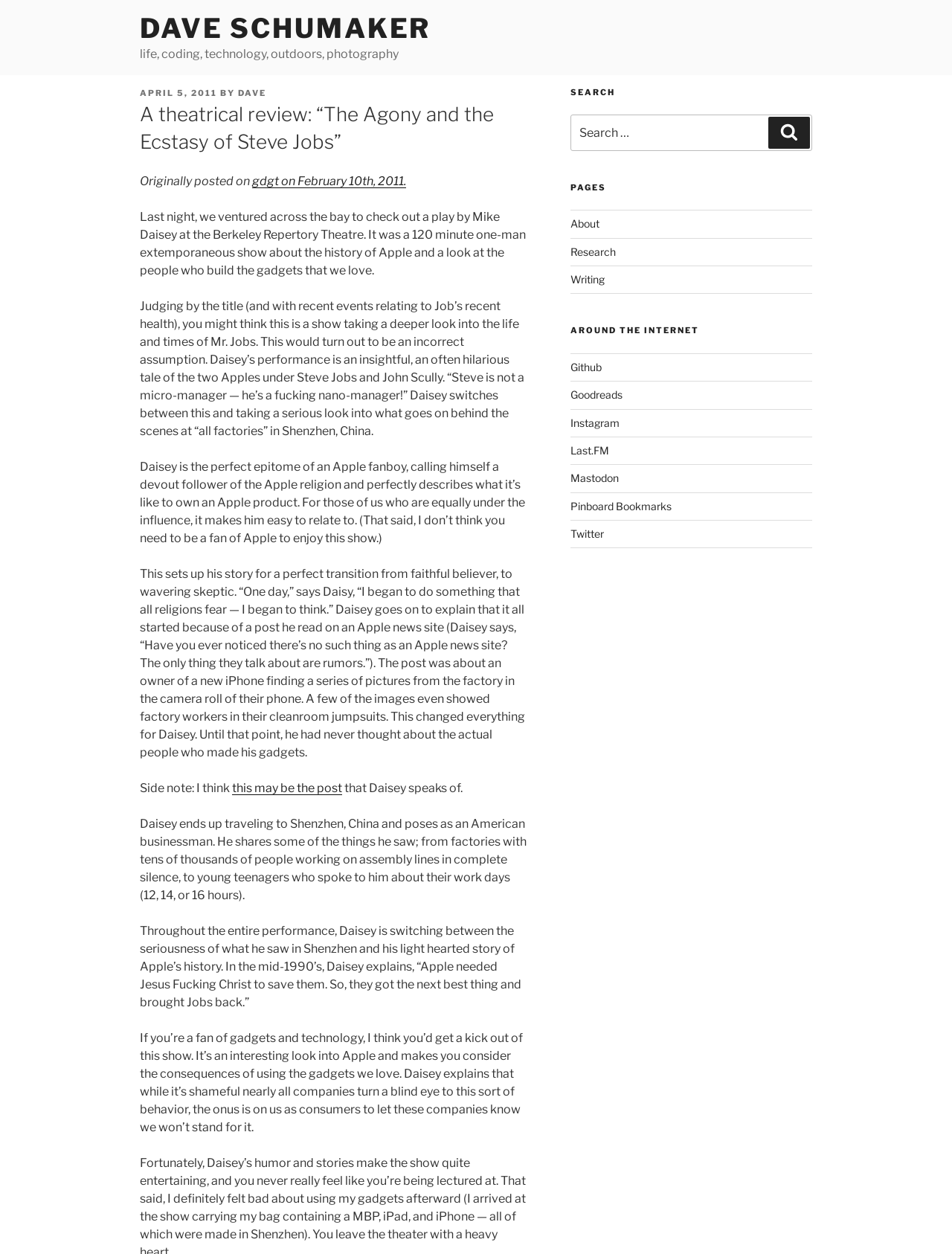What is the name of the author who wrote about his experience with Apple products?
Use the screenshot to answer the question with a single word or phrase.

Mike Daisey